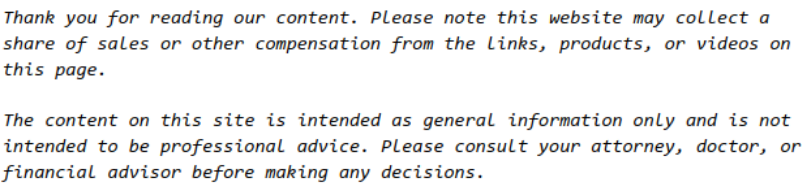What is the purpose of the disclaimer statement?
Answer the question with detailed information derived from the image.

The disclaimer statement is a standard practice on many online platforms, and its primary purpose is to clarify the intent of the content and protect the website owner legally by disclaiming any professional advice or liability.